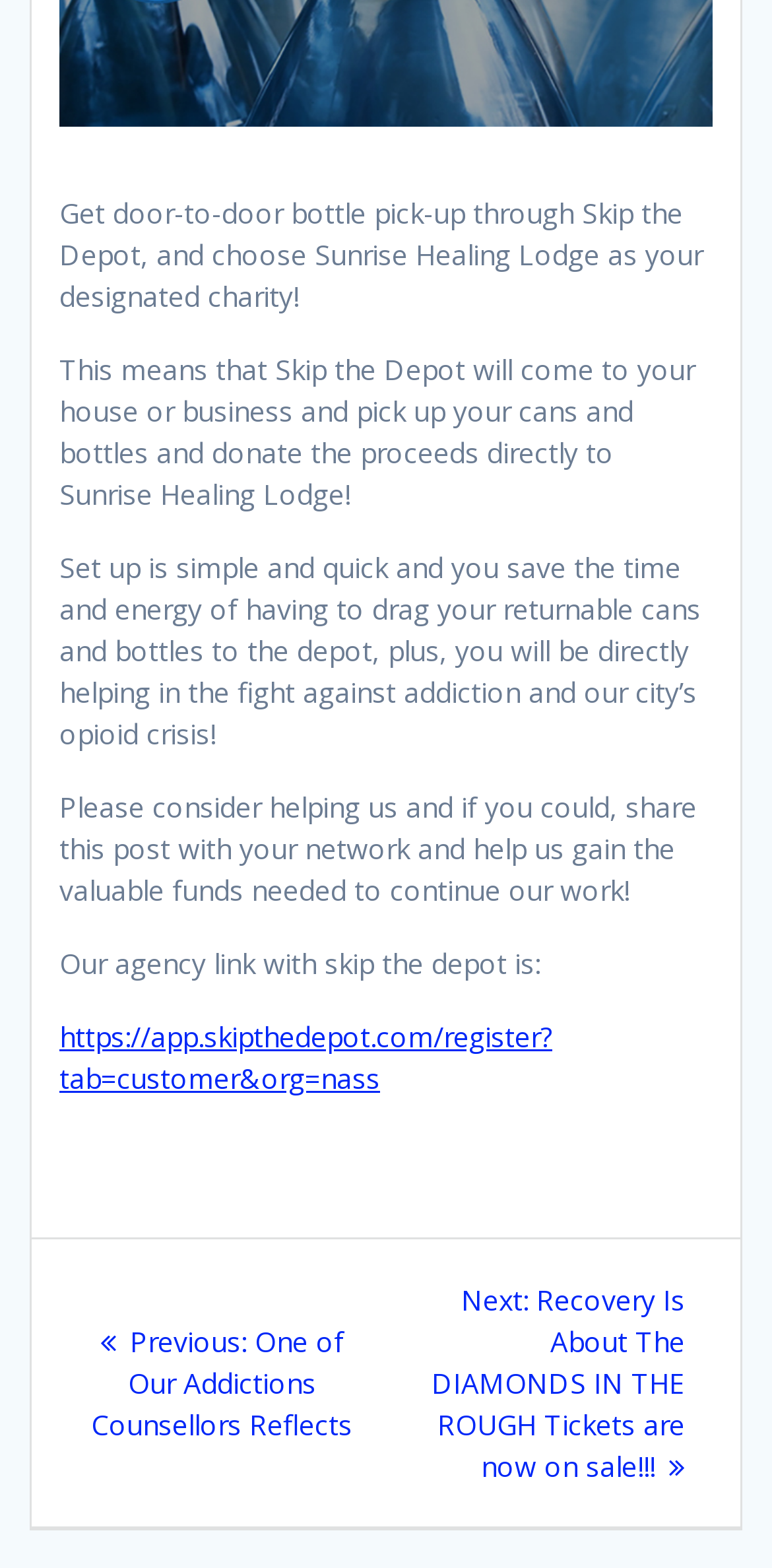How many posts are available for navigation?
Please use the image to provide an in-depth answer to the question.

The webpage has a post navigation section that shows two links, one for the previous post and one for the next post, indicating that there are at least two posts available for navigation.